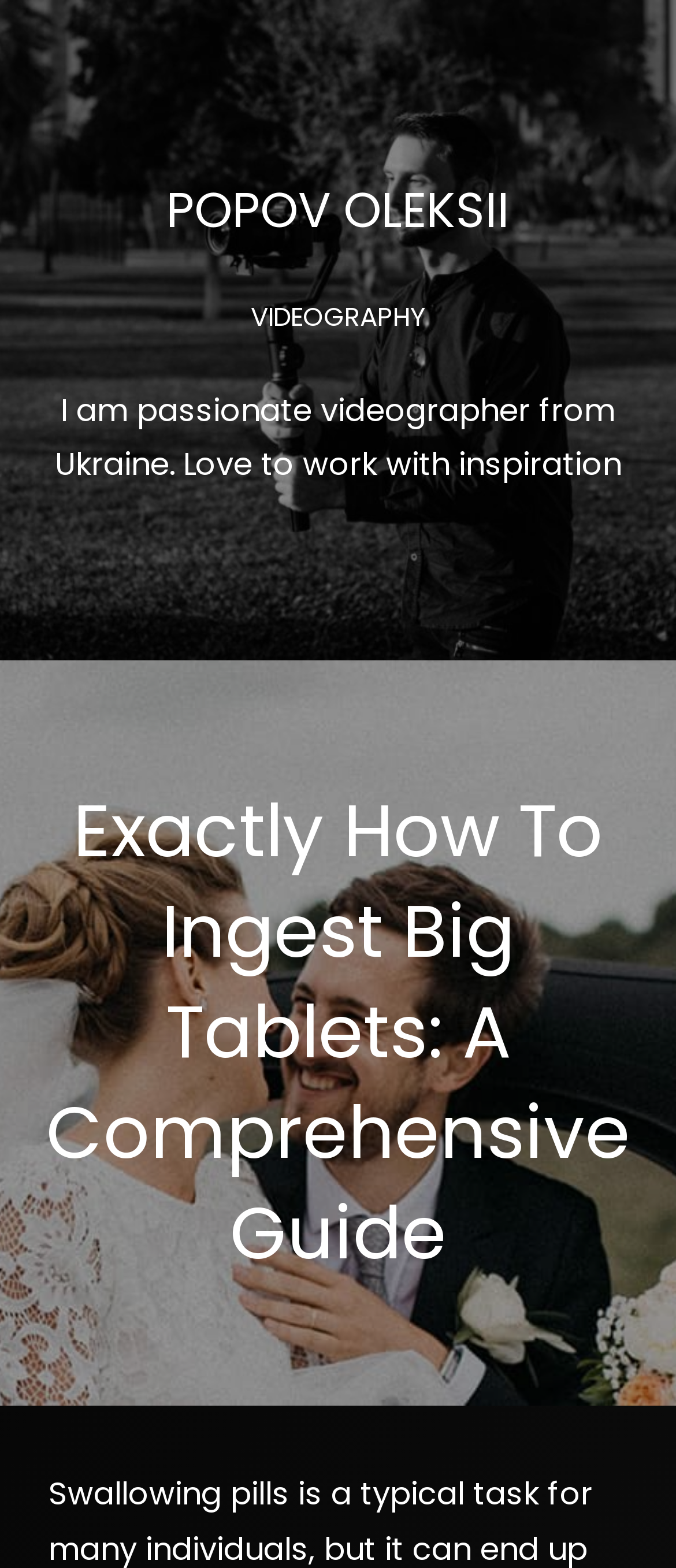Locate and generate the text content of the webpage's heading.

Exactly How To Ingest Big Tablets: A Comprehensive Guide